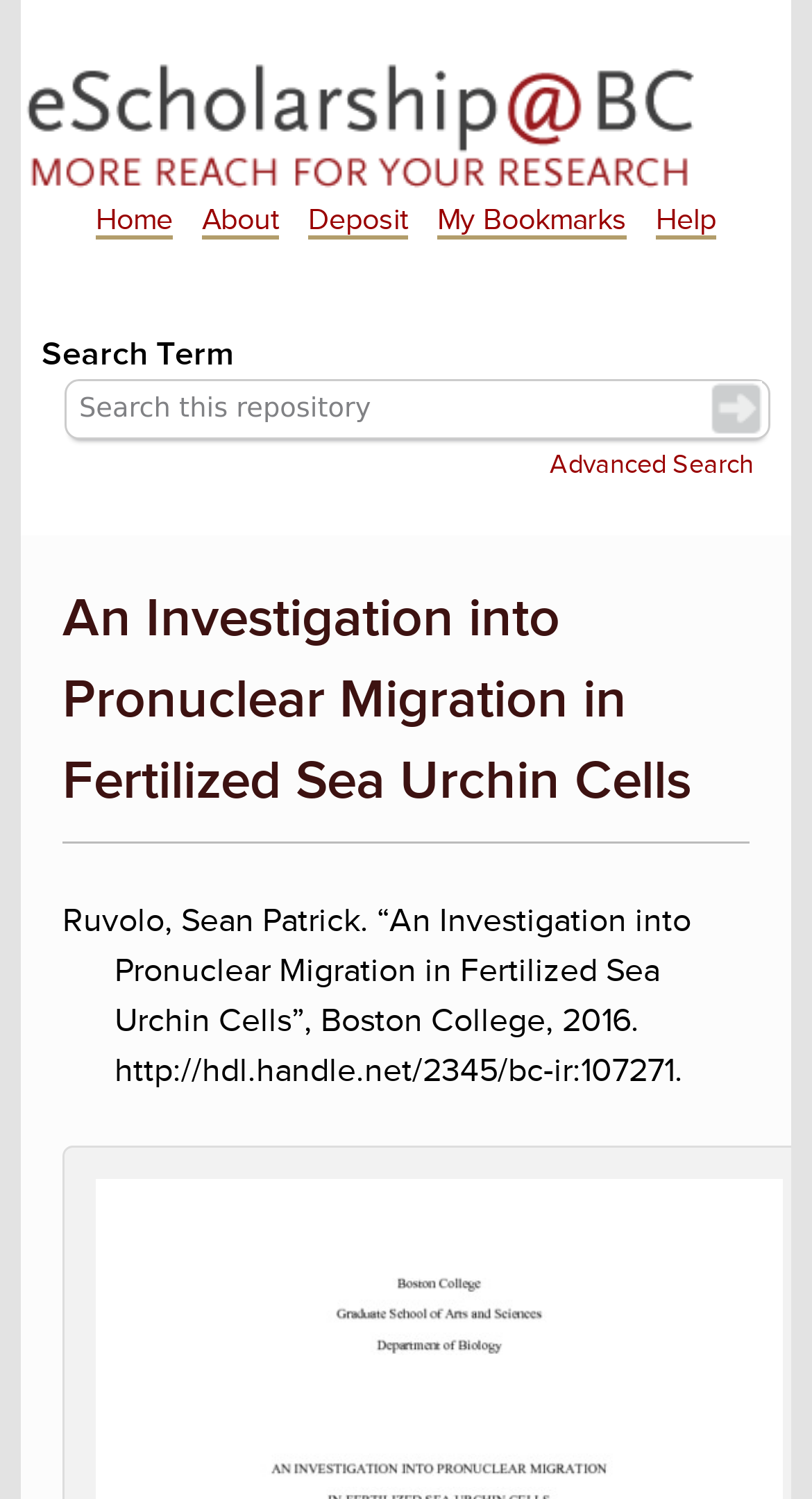How many buttons are on the search bar?
Examine the screenshot and reply with a single word or phrase.

1